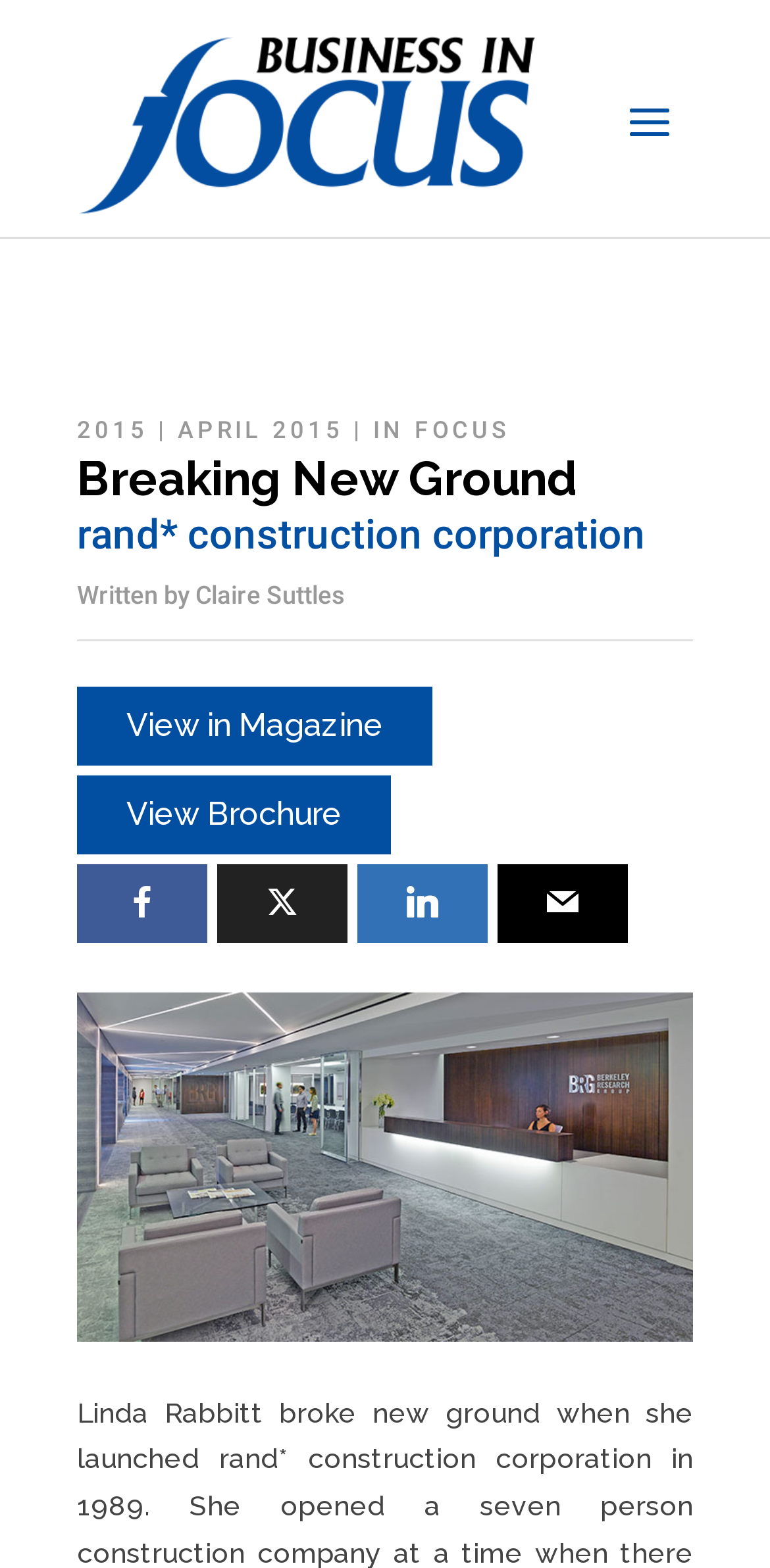Respond to the question below with a single word or phrase:
What is the name of the magazine?

Business In Focus Magazine